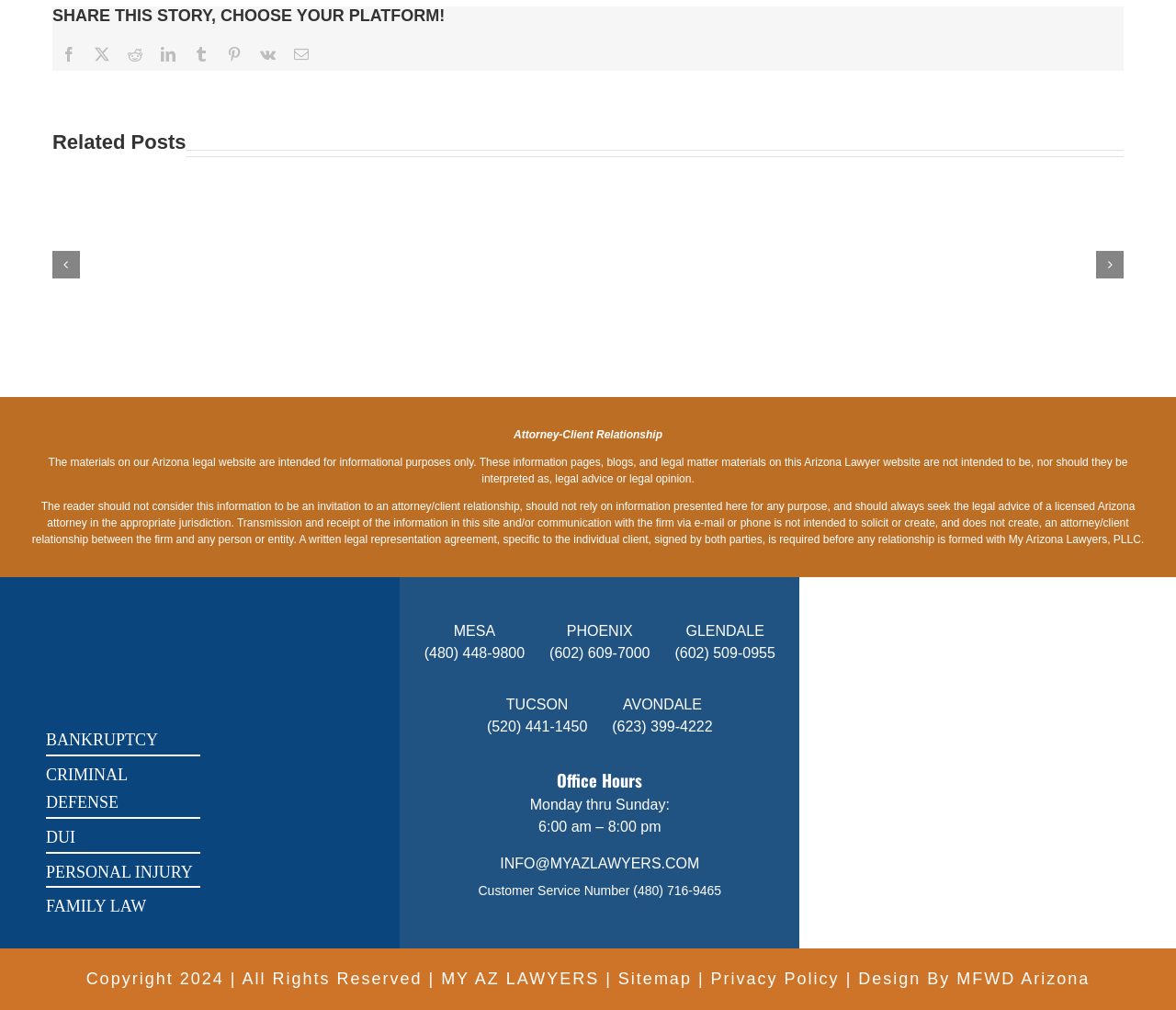What are the office hours listed on the webpage?
Please provide a full and detailed response to the question.

The webpage lists the office hours as 'Monday thru Sunday: 6:00 am – 8:00 pm', indicating that the office is open seven days a week from 6:00 am to 8:00 pm.